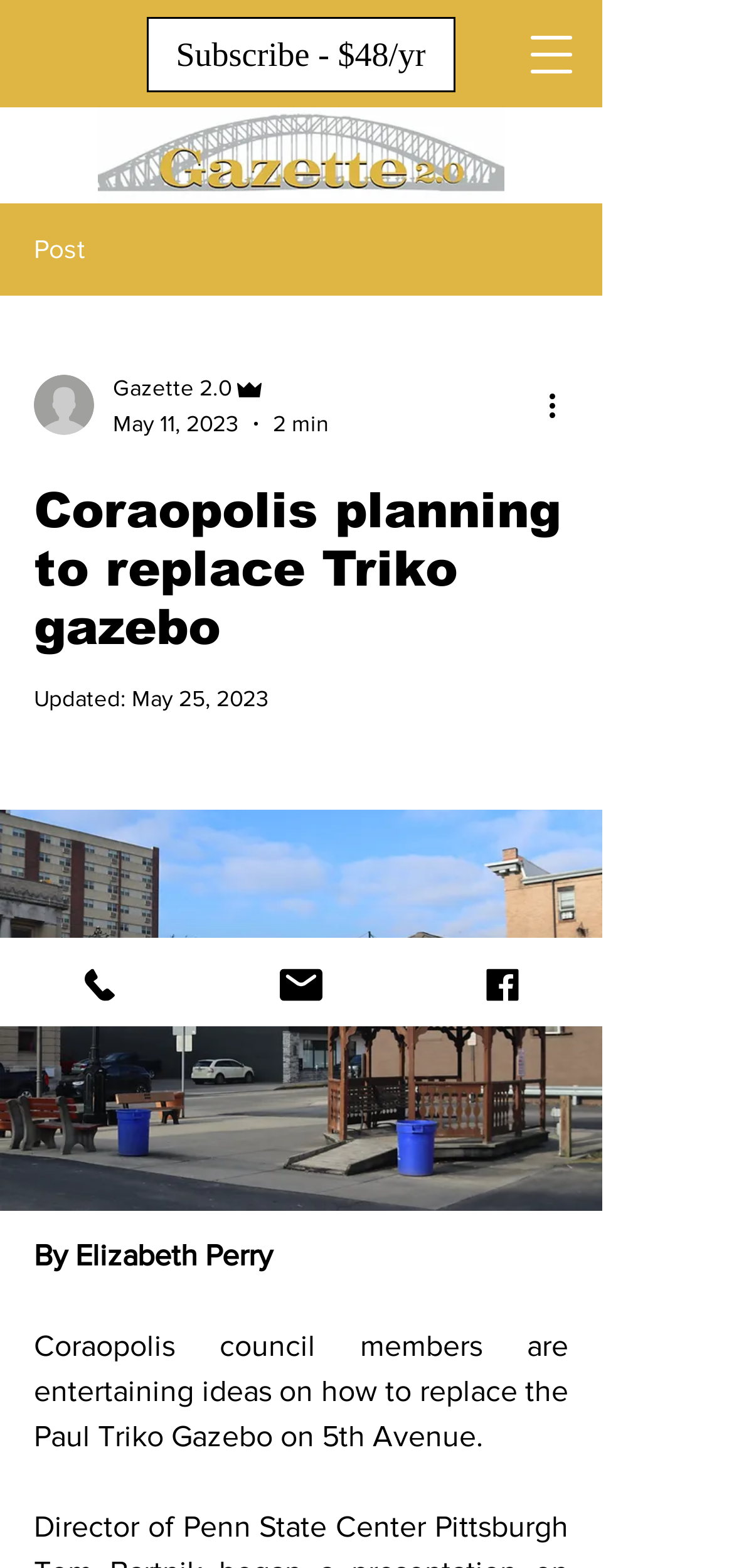What is the location of the Triko gazebo?
Respond to the question with a single word or phrase according to the image.

5th Avenue